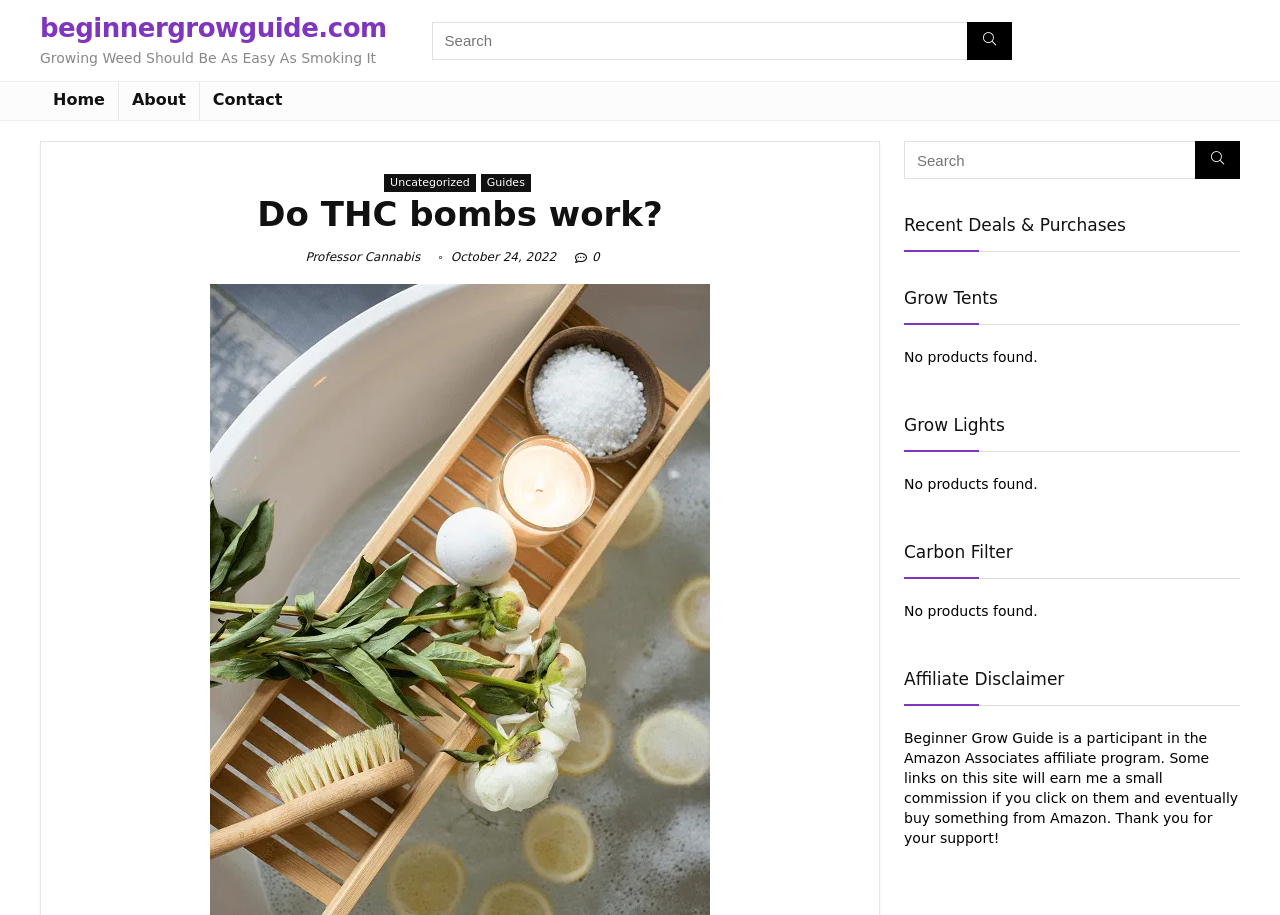Determine the bounding box for the UI element described here: "Contact".

[0.156, 0.09, 0.231, 0.131]